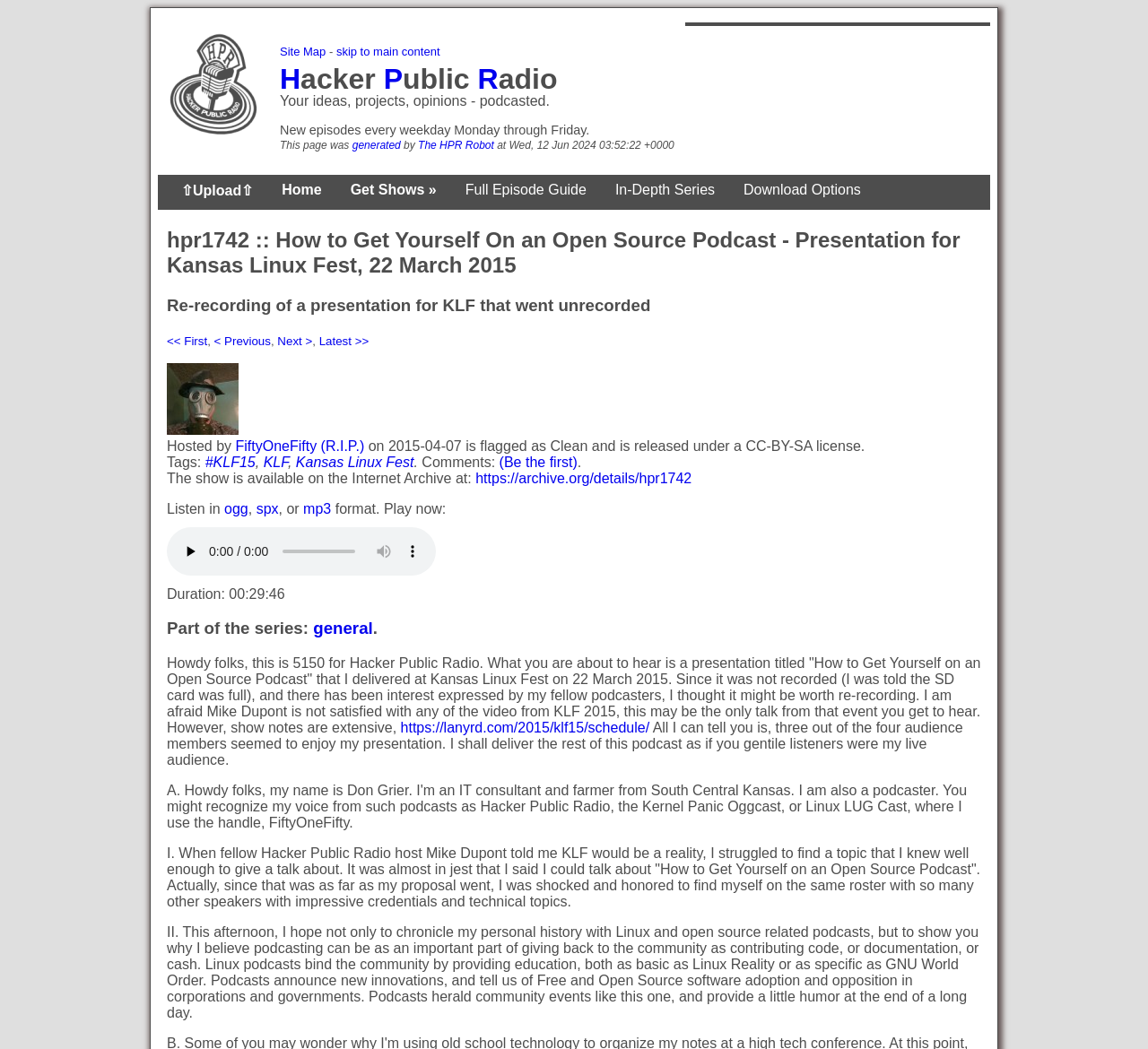Answer the following inquiry with a single word or phrase:
What is the topic of the presentation?

How to Get Yourself on an Open Source Podcast